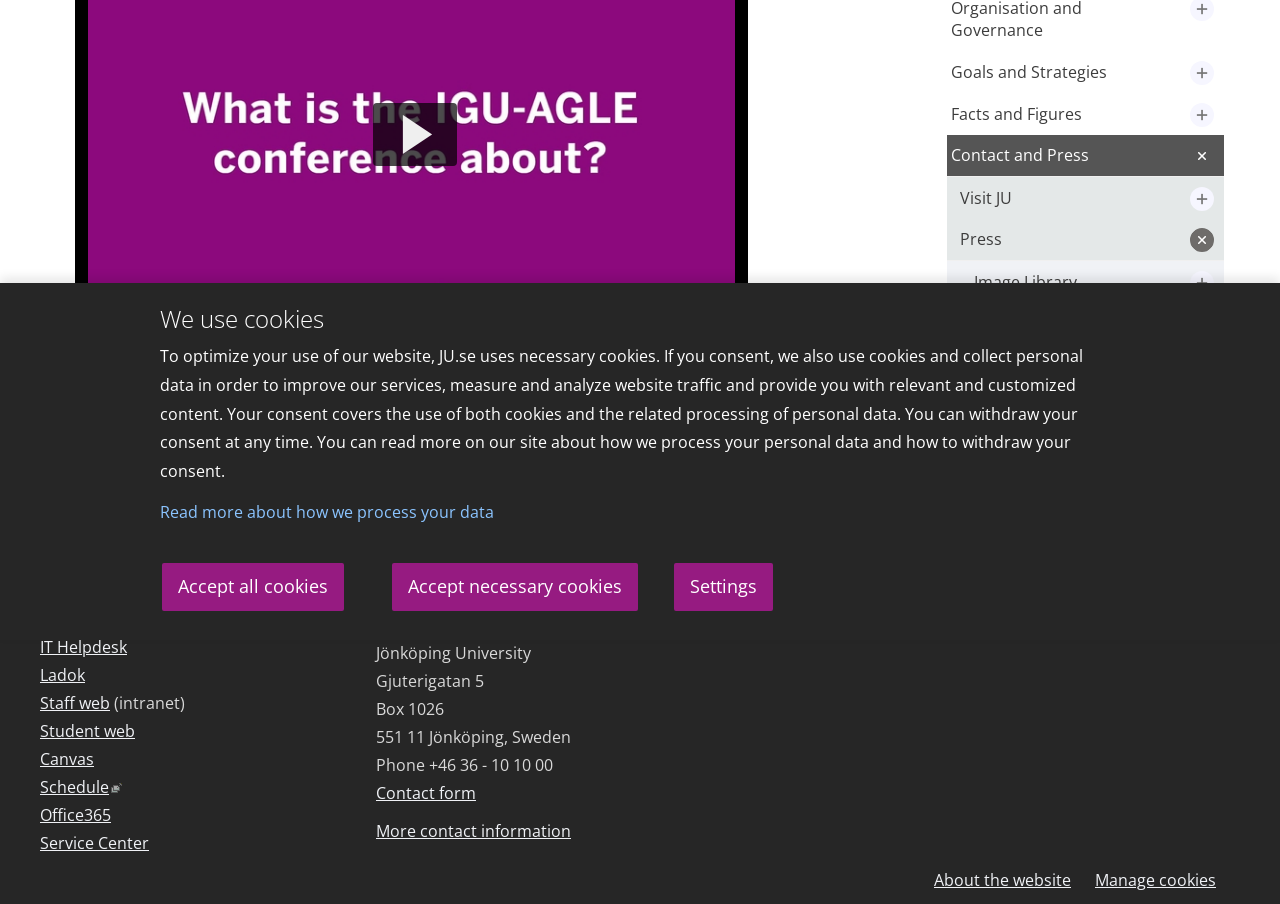Determine the bounding box for the UI element as described: "More contact information". The coordinates should be represented as four float numbers between 0 and 1, formatted as [left, top, right, bottom].

[0.294, 0.907, 0.446, 0.937]